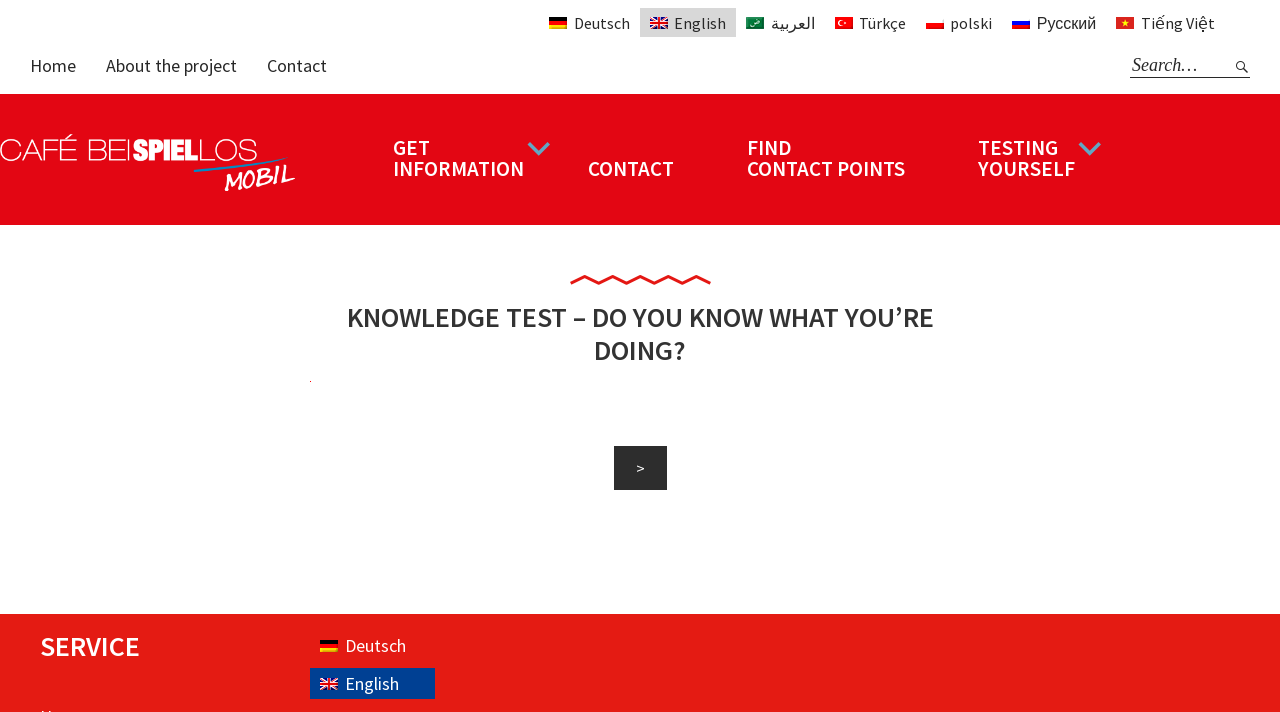Please identify the bounding box coordinates of the element on the webpage that should be clicked to follow this instruction: "switch to Deutsch language". The bounding box coordinates should be given as four float numbers between 0 and 1, formatted as [left, top, right, bottom].

[0.421, 0.011, 0.5, 0.052]